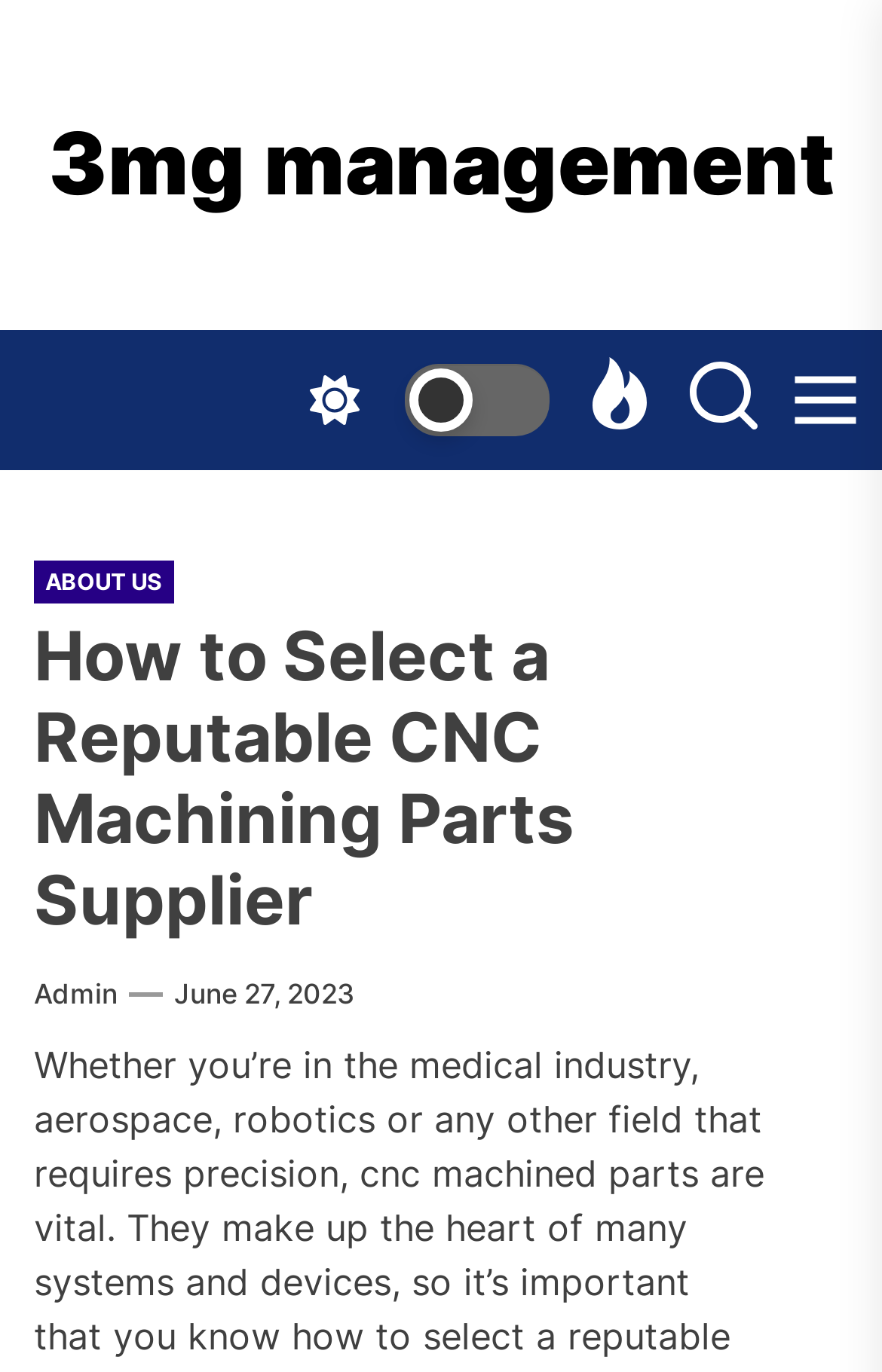Answer the question with a single word or phrase: 
What is the date mentioned on the webpage?

June 27, 2023